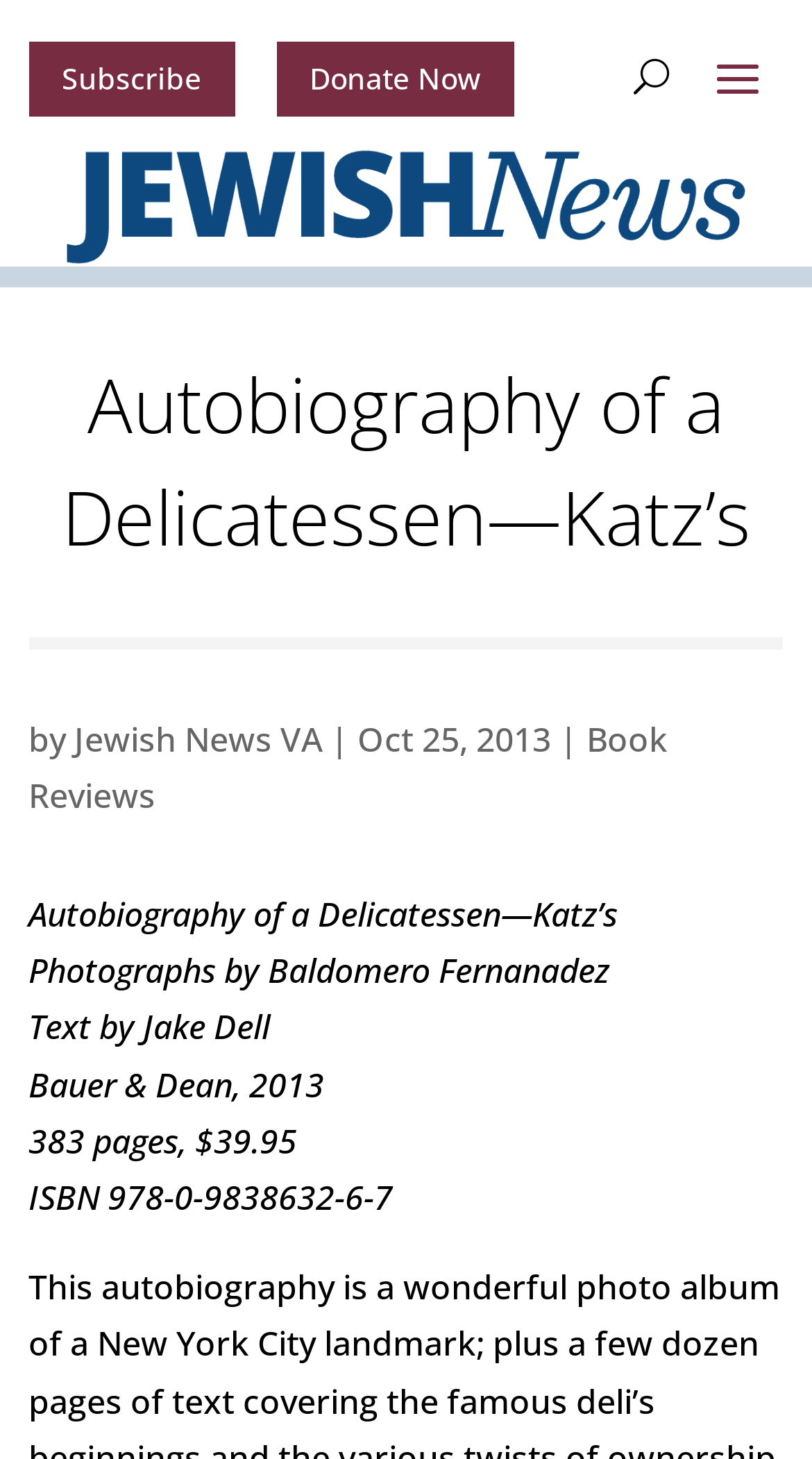Please reply to the following question with a single word or a short phrase:
Who is the author of the book?

Jake Dell